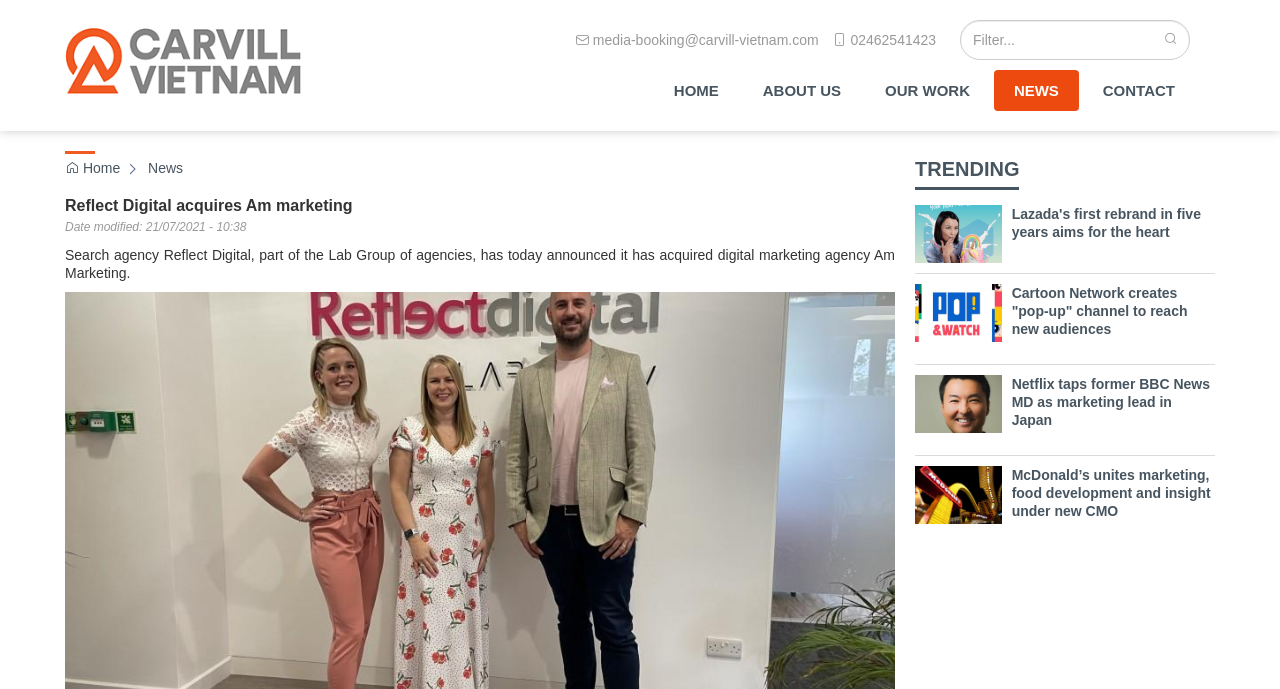Provide a short answer to the following question with just one word or phrase: What is the logo of the website?

Reflect Digital